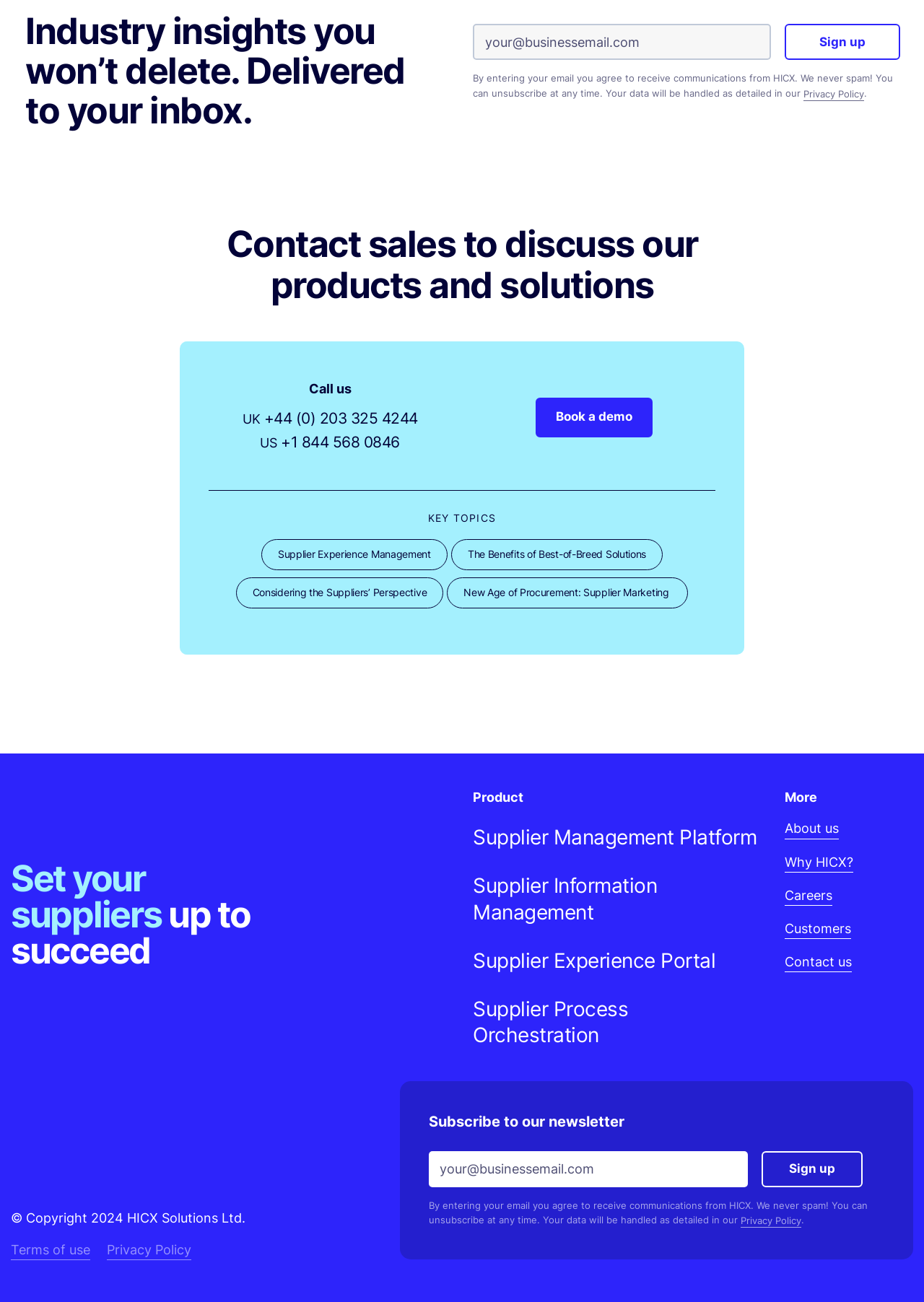What is the purpose of the email input field?
Based on the image, answer the question with as much detail as possible.

The email input field is located below the heading 'Industry insights you won’t delete. Delivered to your inbox.' and has a button labeled 'Sign up' next to it, indicating that the user can enter their email address to receive industry insights from HICX.